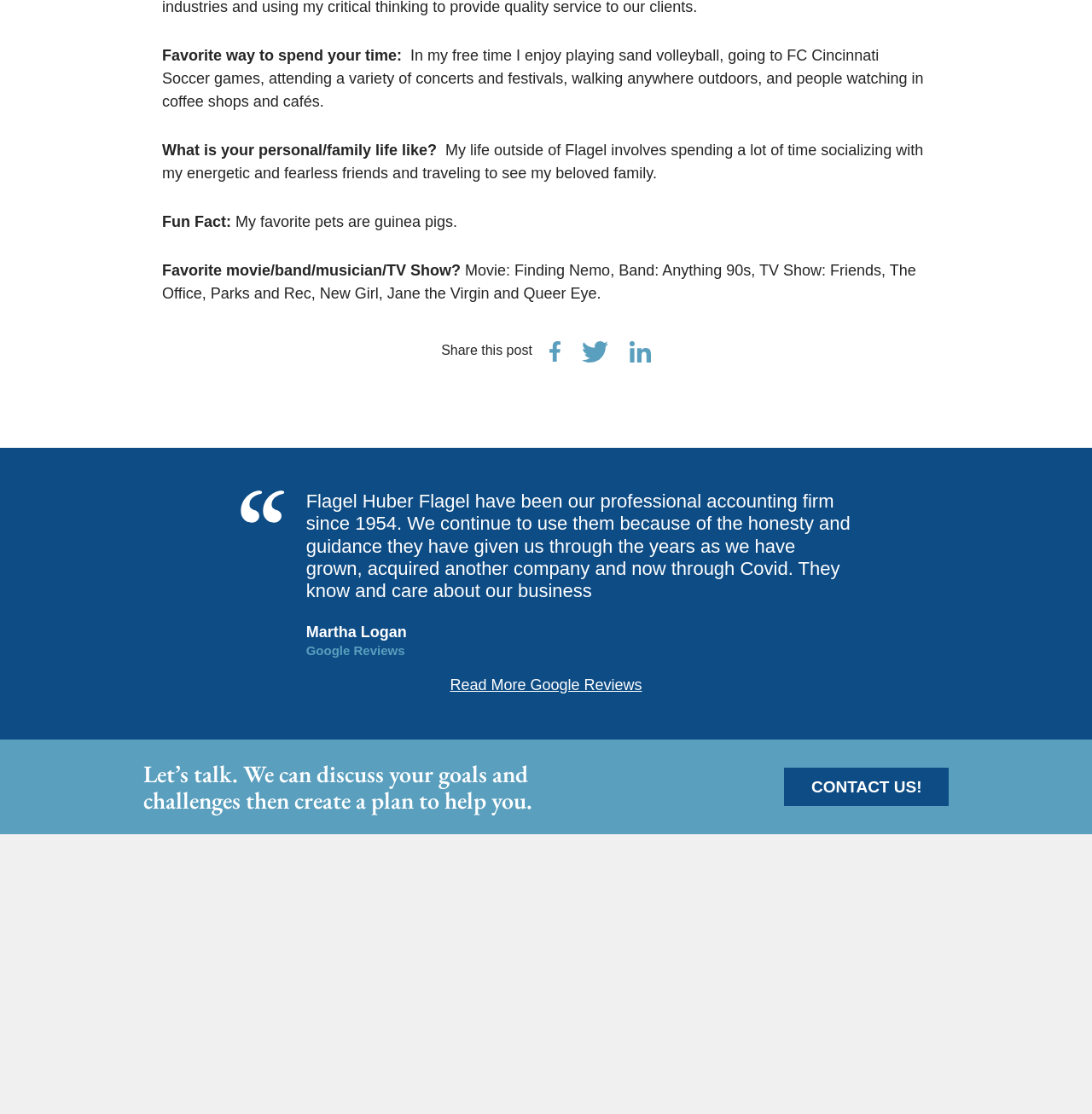What is the name of the accounting firm mentioned?
Please give a detailed and thorough answer to the question, covering all relevant points.

The webpage mentions that Flagel Huber Flagel have been the professional accounting firm for the author's business since 1954, and they continue to use them due to their honesty and guidance.